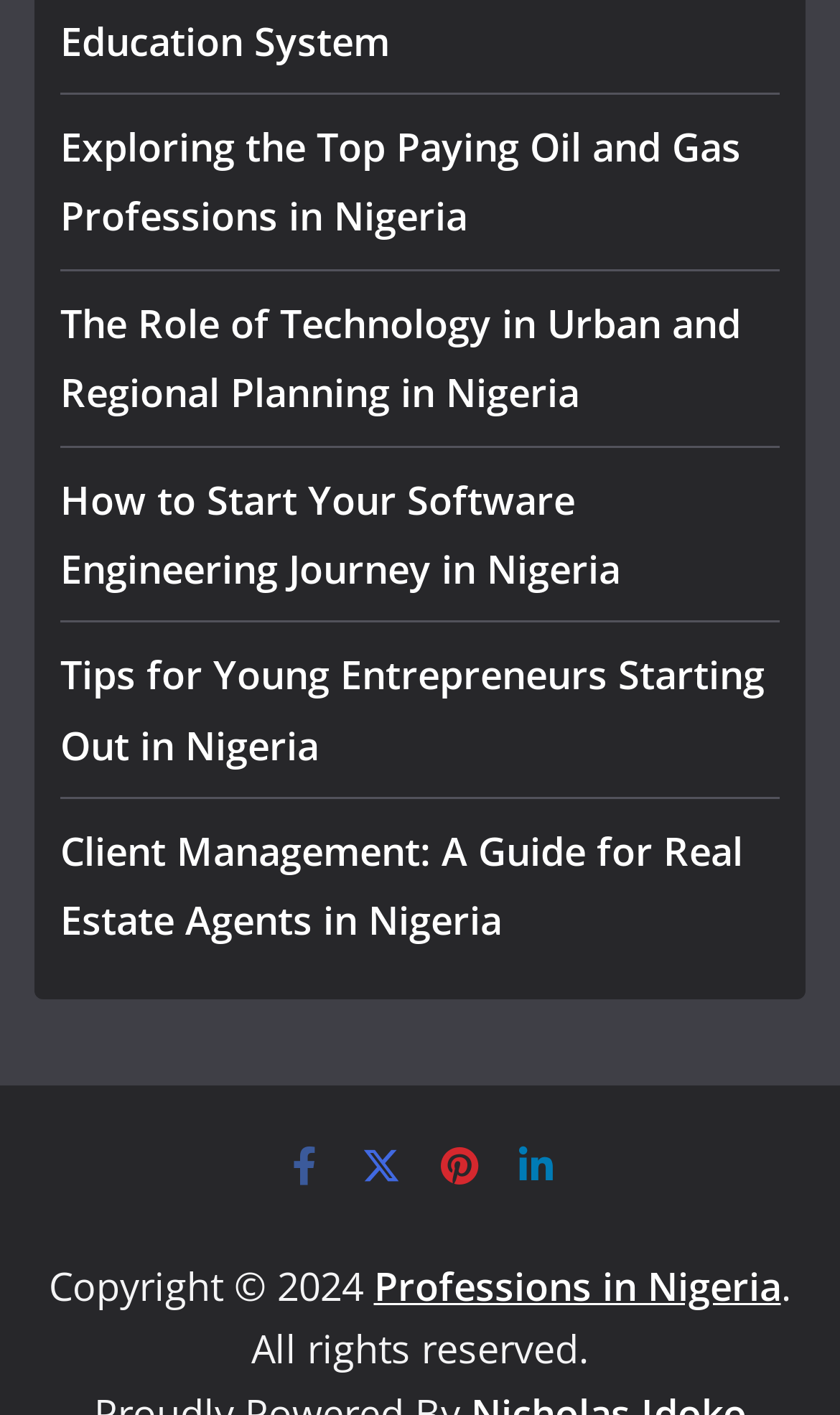Look at the image and write a detailed answer to the question: 
What is the topic of the first article?

I looked at the first link on the webpage, which is 'Exploring the Top Paying Oil and Gas Professions in Nigeria', and determined that the topic of the first article is Oil and Gas Professions.